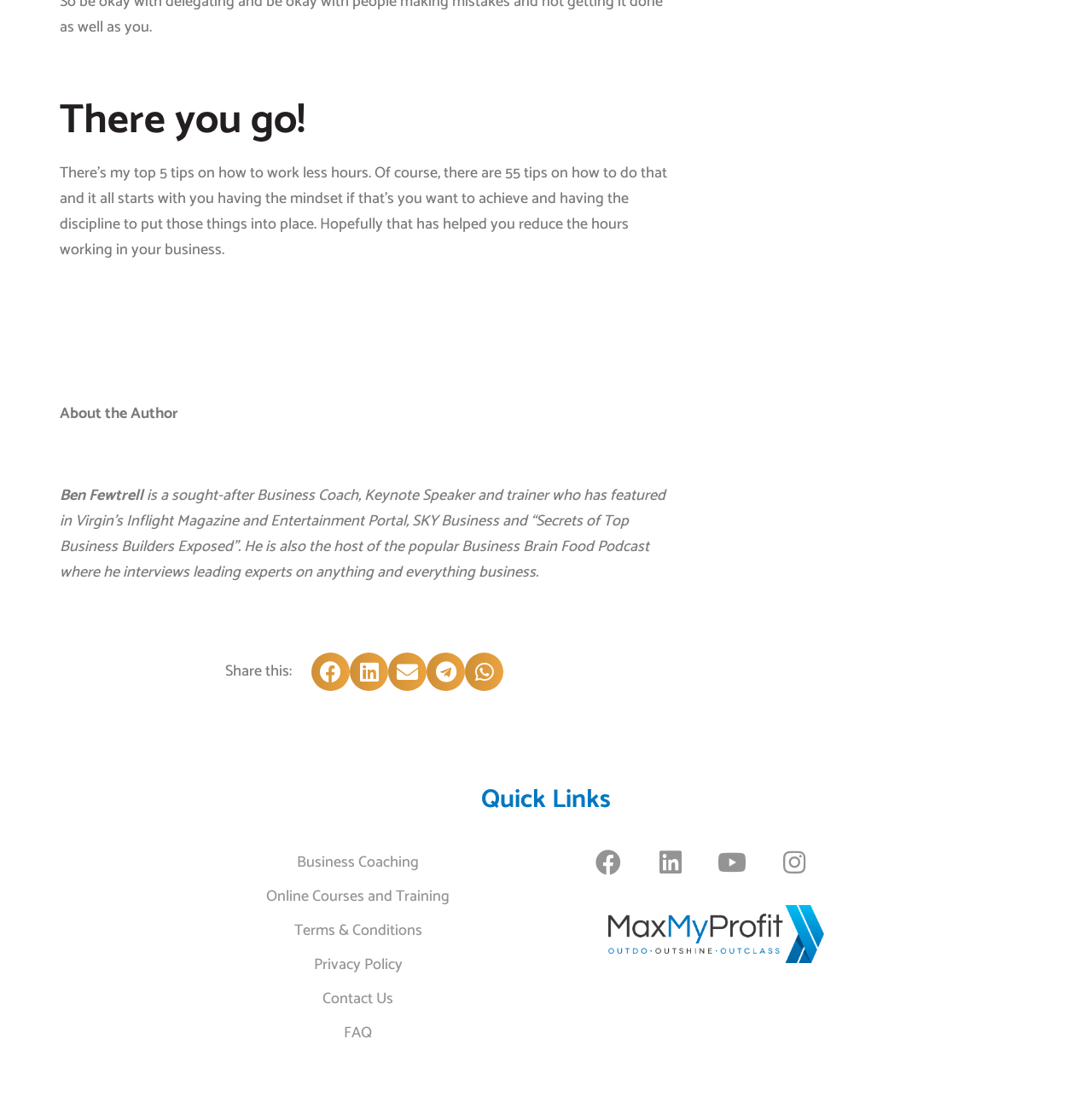Refer to the screenshot and answer the following question in detail:
Is the author a business coach?

The 'About the Author' section describes the author as a 'sought-after Business Coach, Keynote Speaker and trainer'. This suggests that the author has expertise in business coaching and is likely a professional in that field.